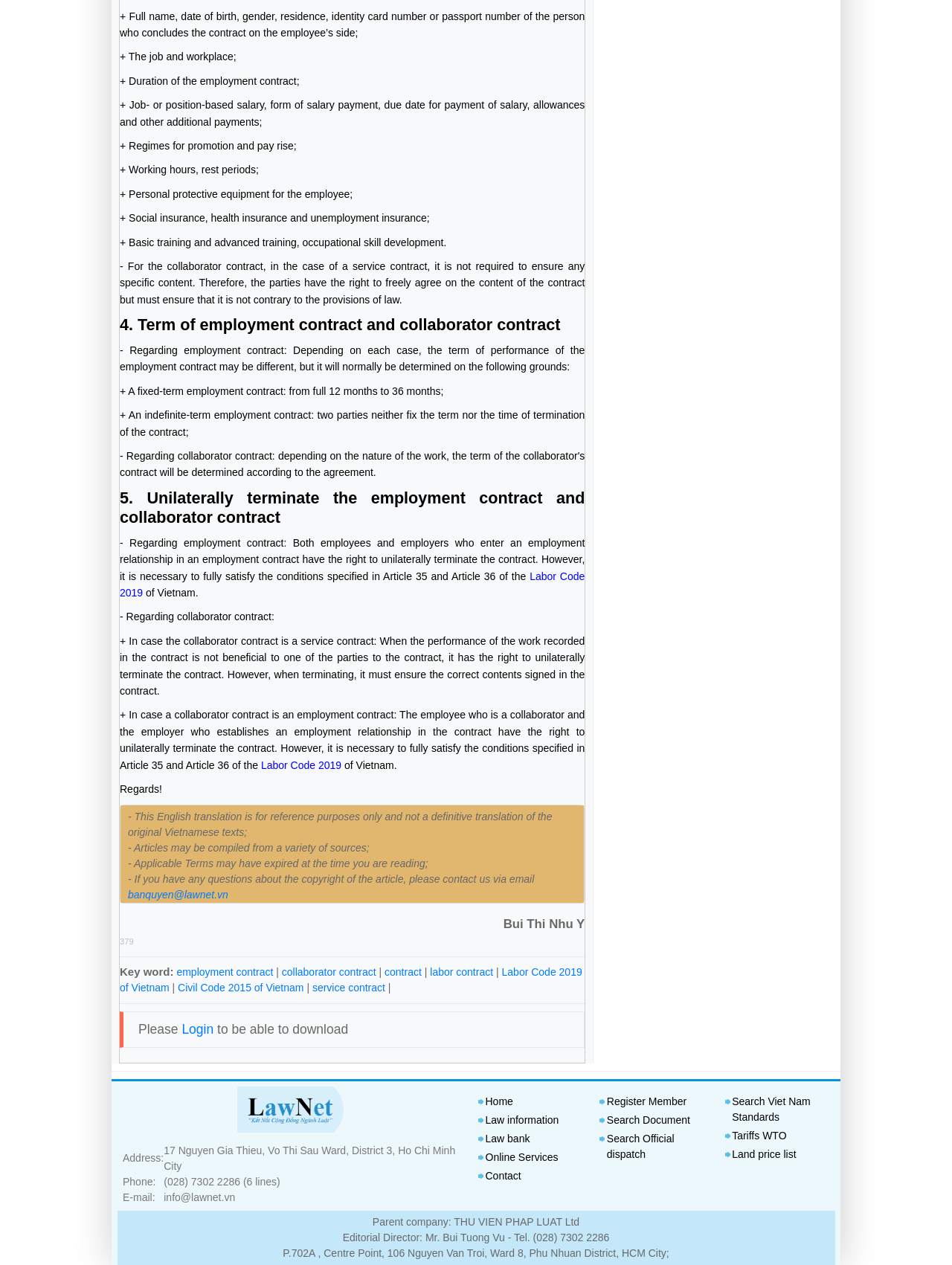Specify the bounding box coordinates of the area that needs to be clicked to achieve the following instruction: "Read about ERIC KIM NEWS".

None